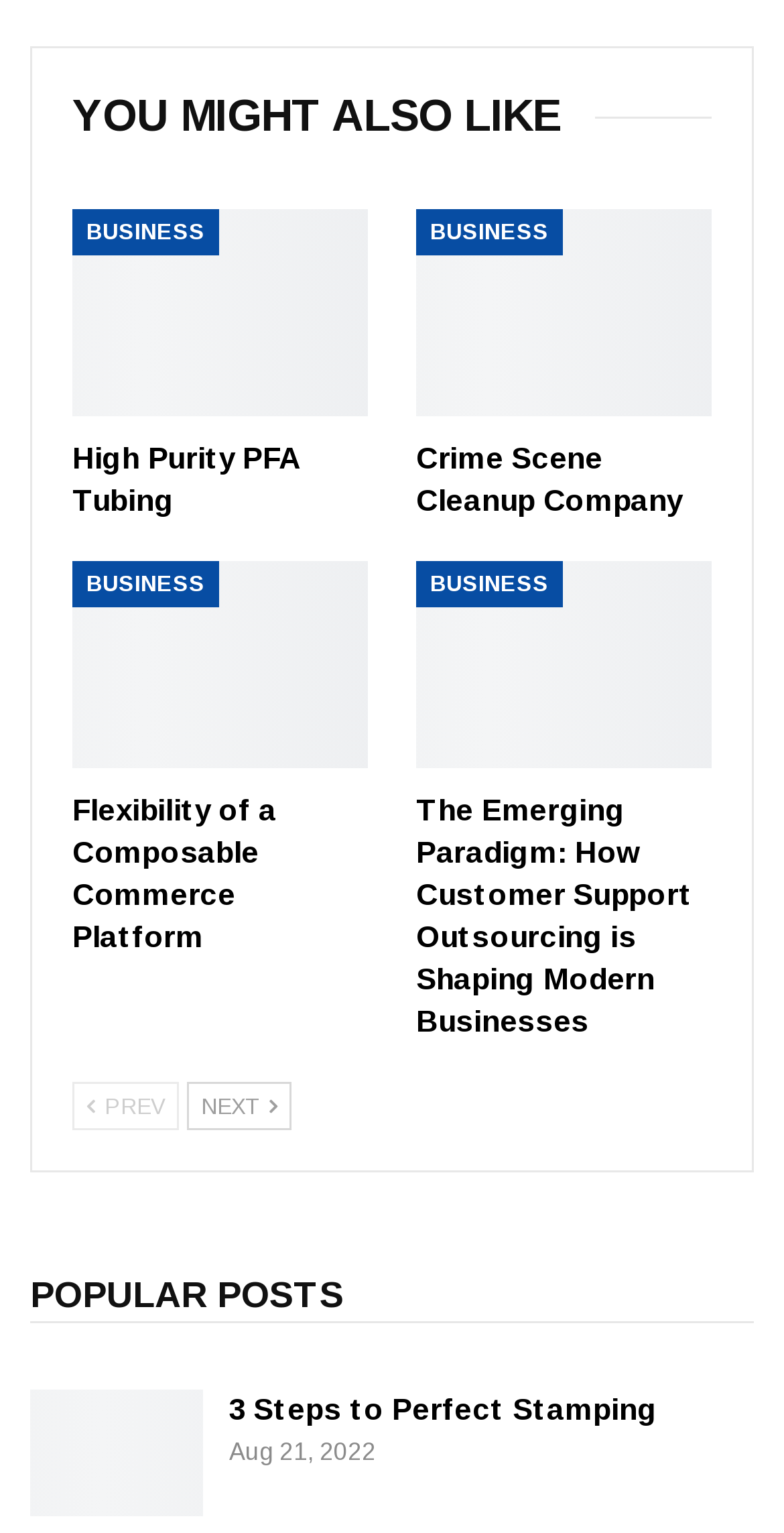Refer to the image and offer a detailed explanation in response to the question: Are there any navigation buttons on the page?

I found two generic elements labeled 'Previous' and 'Next' at coordinates [0.092, 0.705, 0.228, 0.737] and [0.238, 0.705, 0.372, 0.737], respectively, which suggest that there are navigation buttons on the page.